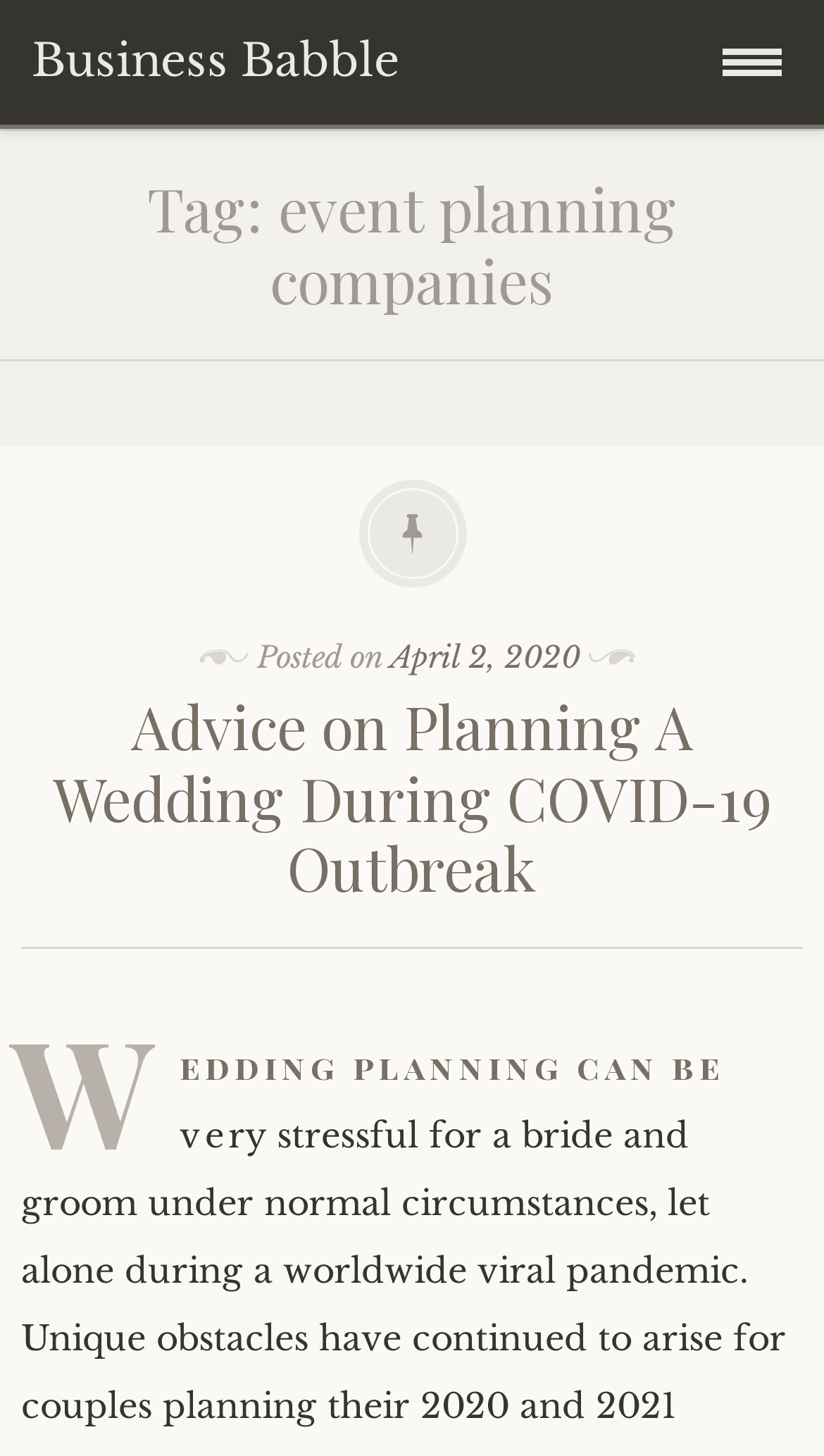What is the category of the current archive?
Craft a detailed and extensive response to the question.

The category of the current archive can be determined by looking at the heading 'Tag: event planning companies' which is a sub-element of the root element.